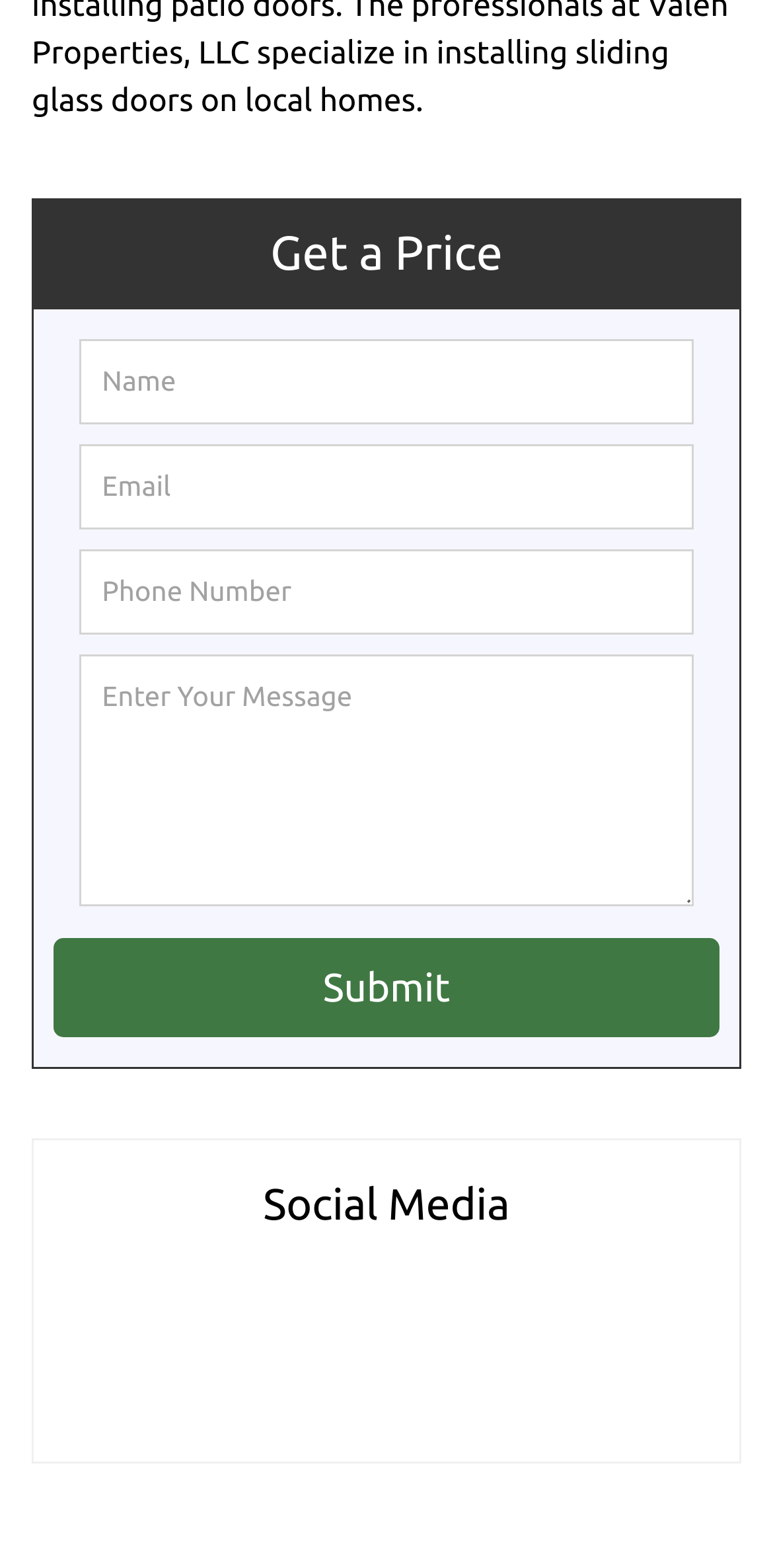Locate the bounding box coordinates of the area to click to fulfill this instruction: "Visit Facebook". The bounding box should be presented as four float numbers between 0 and 1, in the order [left, top, right, bottom].

[0.126, 0.873, 0.313, 0.902]